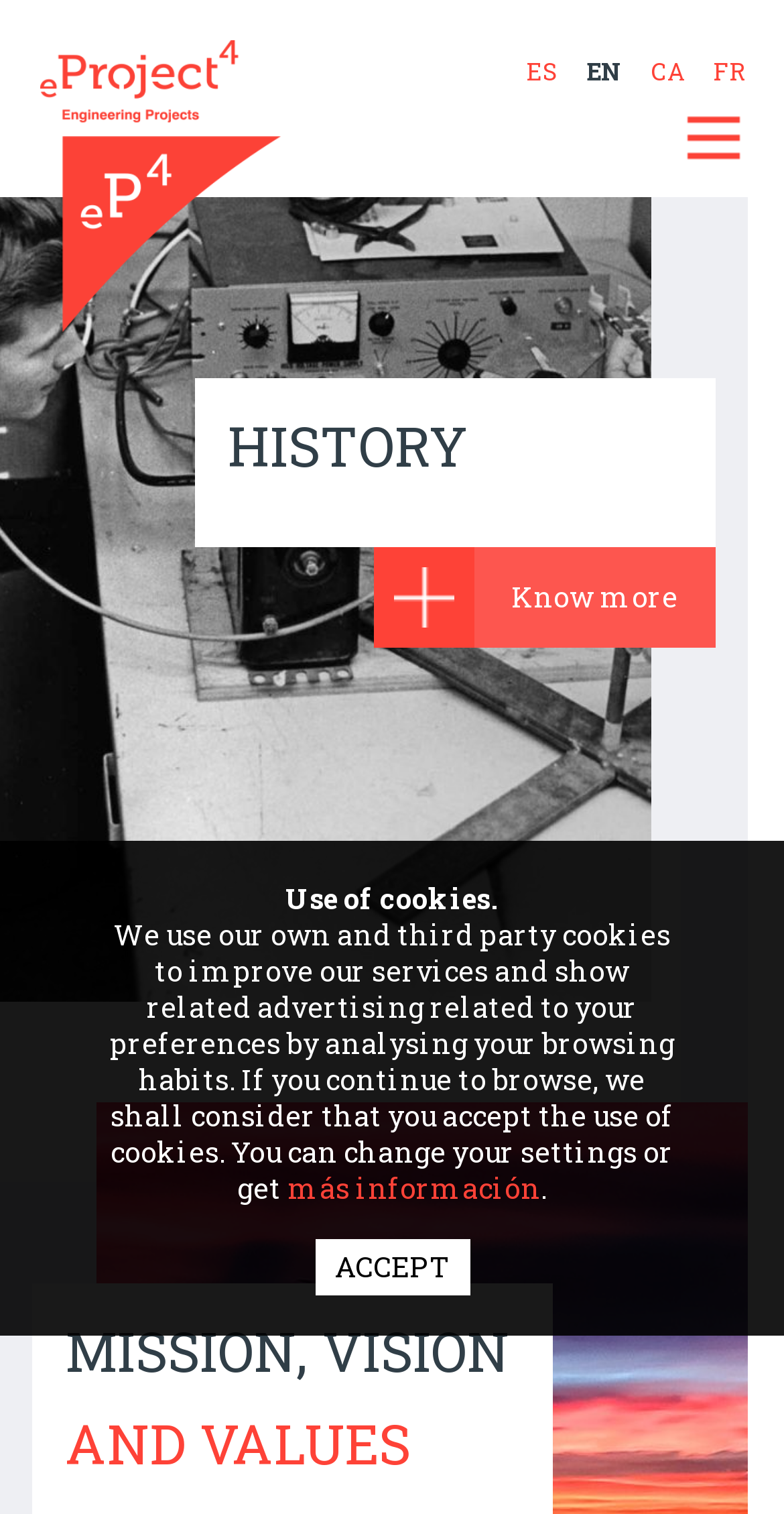Please identify the bounding box coordinates of the clickable region that I should interact with to perform the following instruction: "Select a data access level". The coordinates should be expressed as four float numbers between 0 and 1, i.e., [left, top, right, bottom].

None